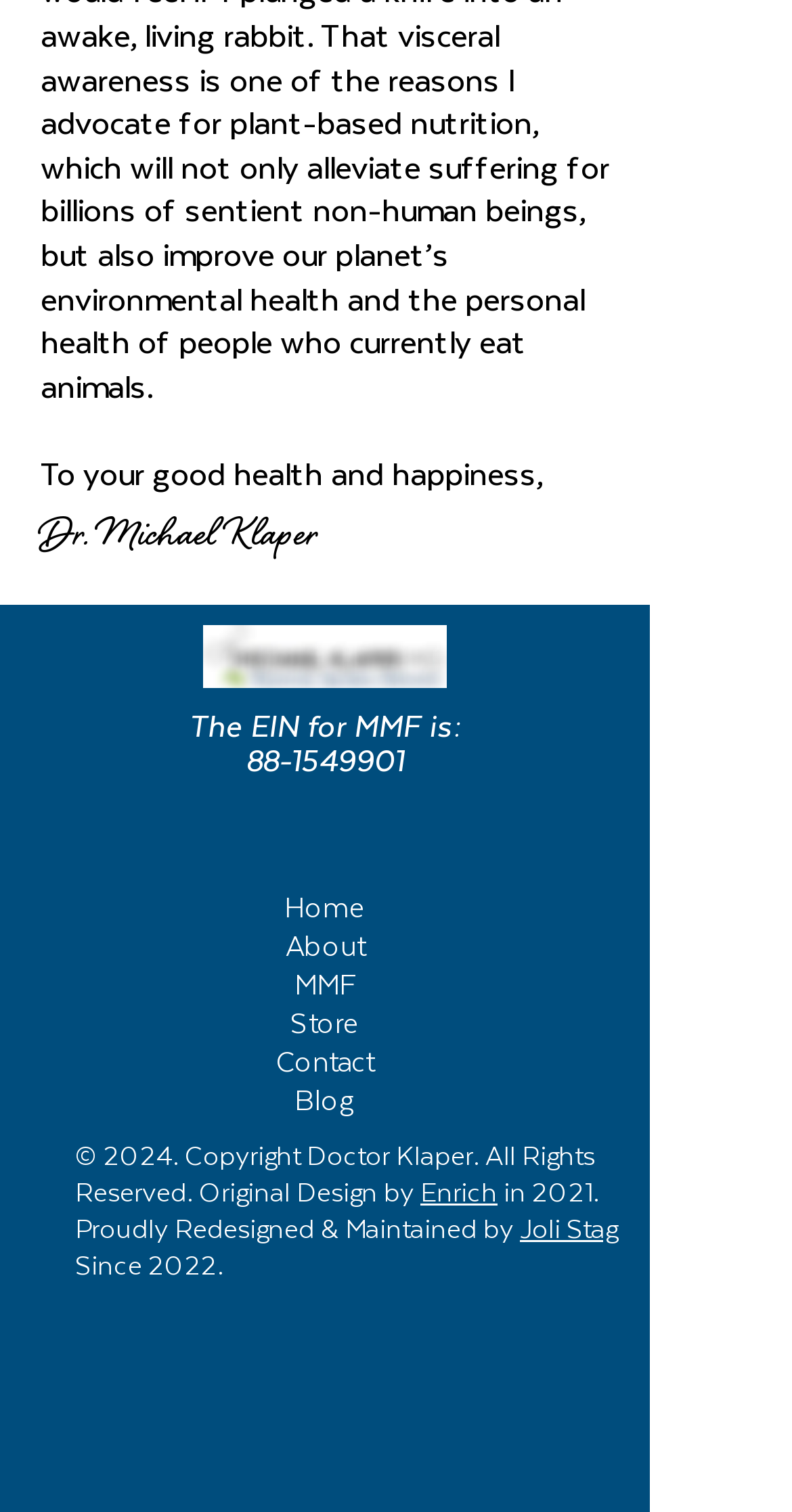Please analyze the image and give a detailed answer to the question:
What is the copyright year of the website?

The copyright year of the website is 2024, which is stated in the StaticText element ' 2024. Copyright Doctor Klaper. All Rights Reserved.' at the bottom of the webpage.